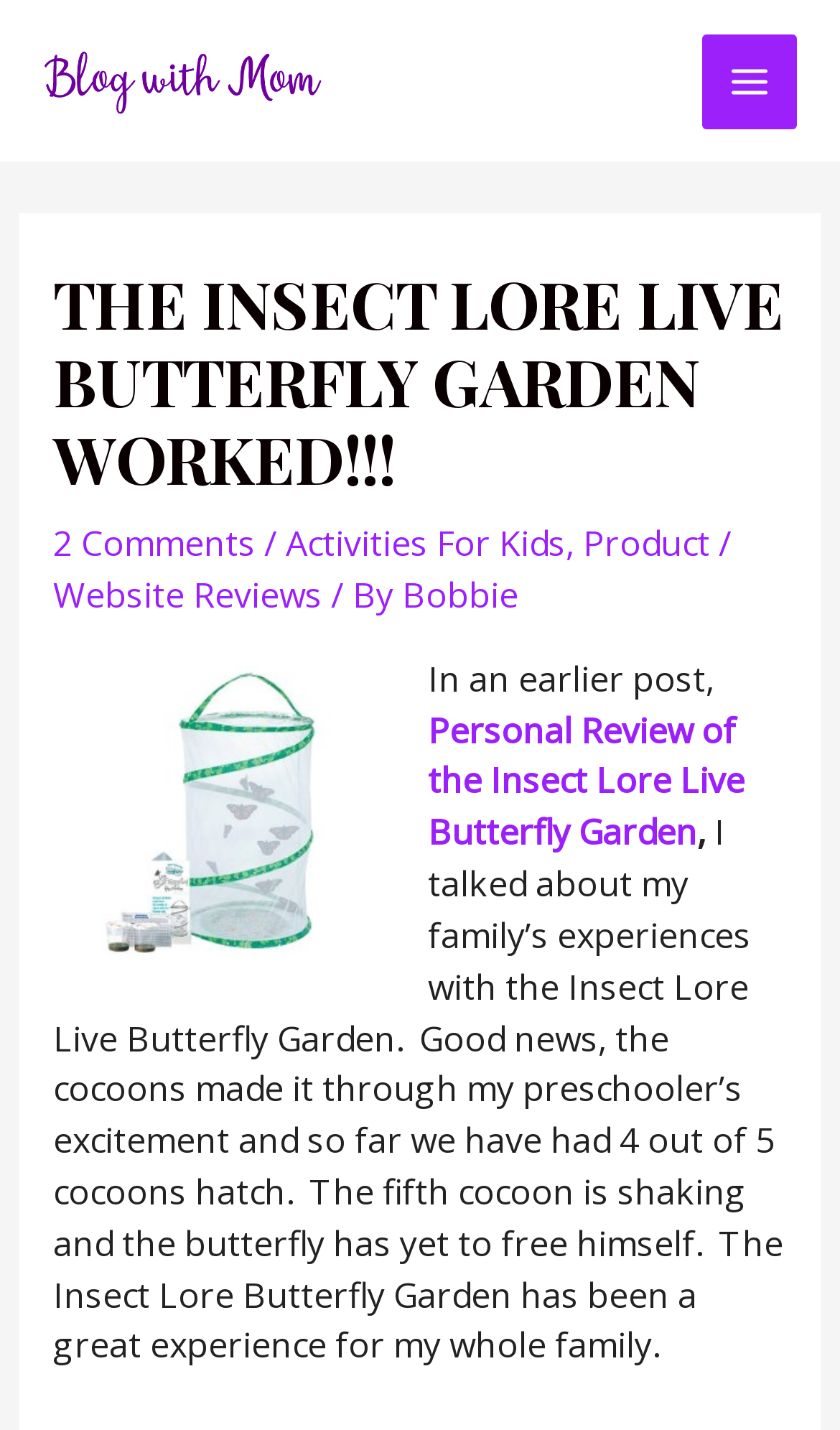Please identify the webpage's heading and generate its text content.

THE INSECT LORE LIVE BUTTERFLY GARDEN WORKED!!!